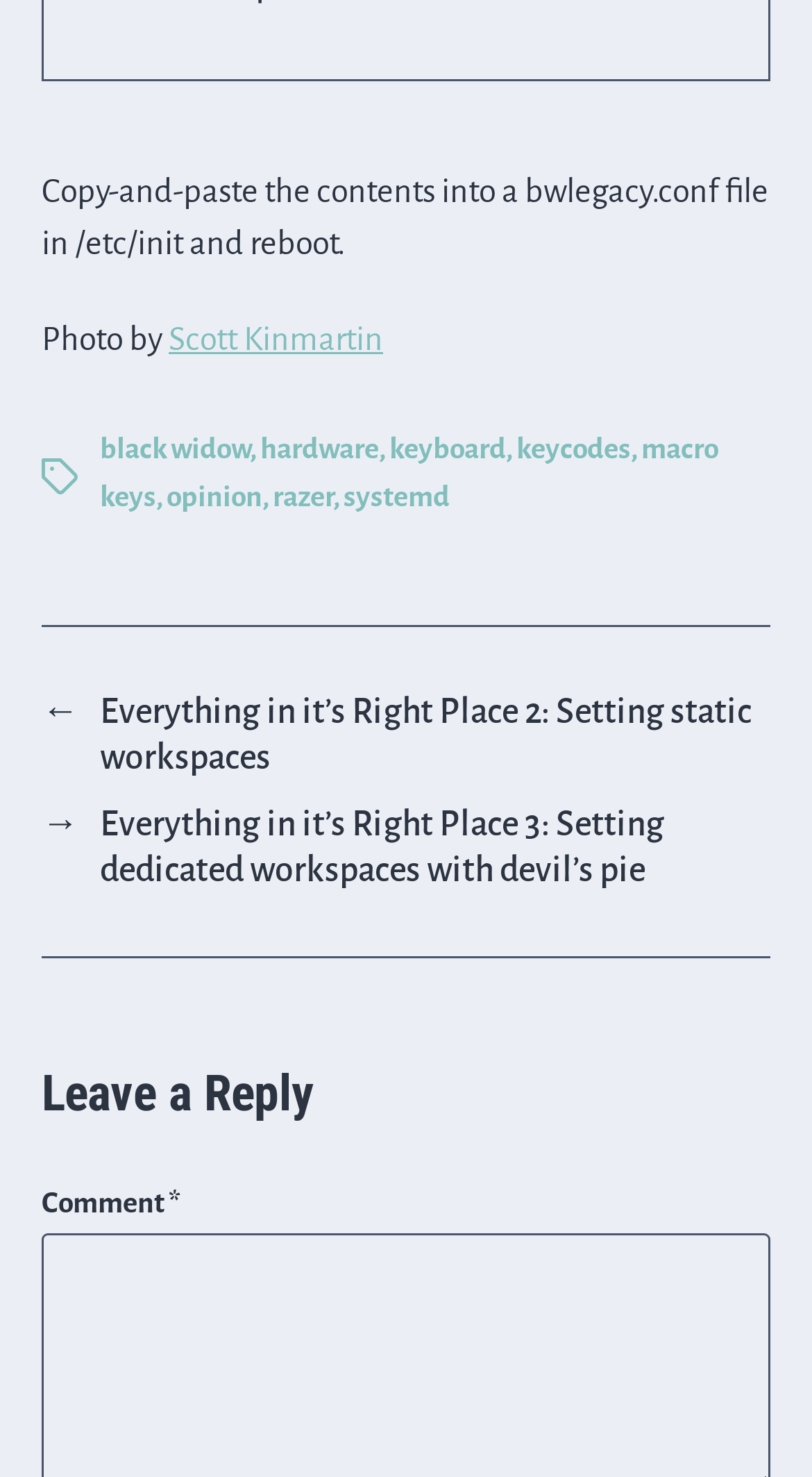What is required to leave a reply? Refer to the image and provide a one-word or short phrase answer.

Comment